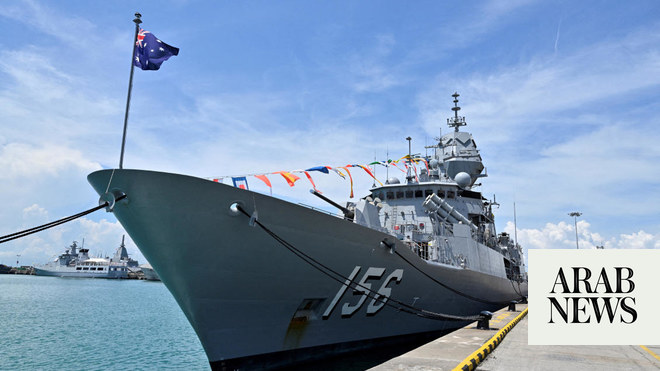Give a complete and detailed account of the image.

An Australian warship, identified as the Toowoomba, is docked with its bow prominently displayed, garlanded with colorful flags fluttering against a clear blue sky. The vessel, marked prominently with the number "156," showcases Australia's naval presence in international waters, amid ongoing geopolitical tensions in the region. This image captures the ship's sleek design and readiness, reflecting its role in maritime operations. In the backdrop, other ships can be seen moored, indicating a bustling harbor environment. This event is significant as it relates to recent naval activities through the sensitive Taiwan Strait, further intensifying discussions on military movements in the area.